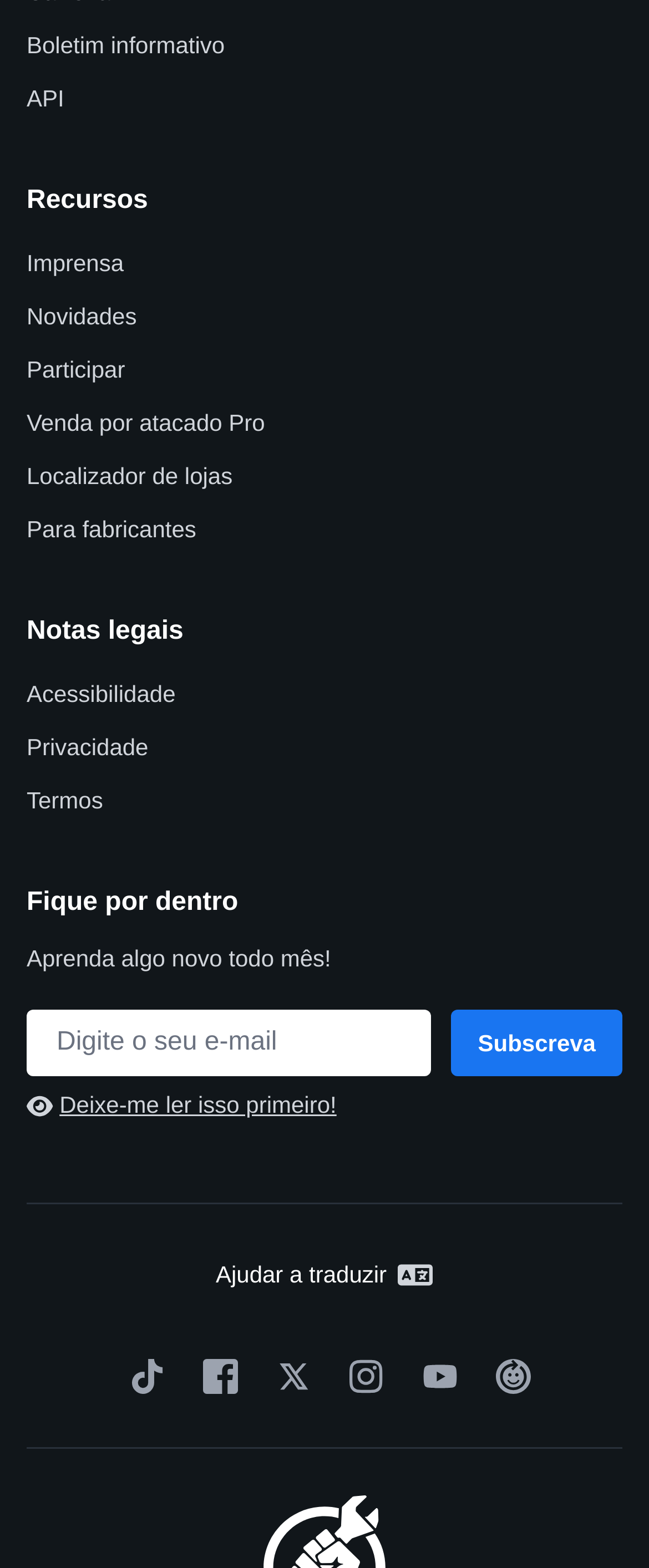Find the bounding box coordinates for the area you need to click to carry out the instruction: "Learn something new every month". The coordinates should be four float numbers between 0 and 1, indicated as [left, top, right, bottom].

[0.041, 0.602, 0.51, 0.619]